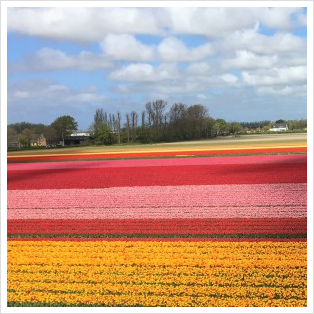Please reply with a single word or brief phrase to the question: 
What can be seen in the background?

Trees and buildings